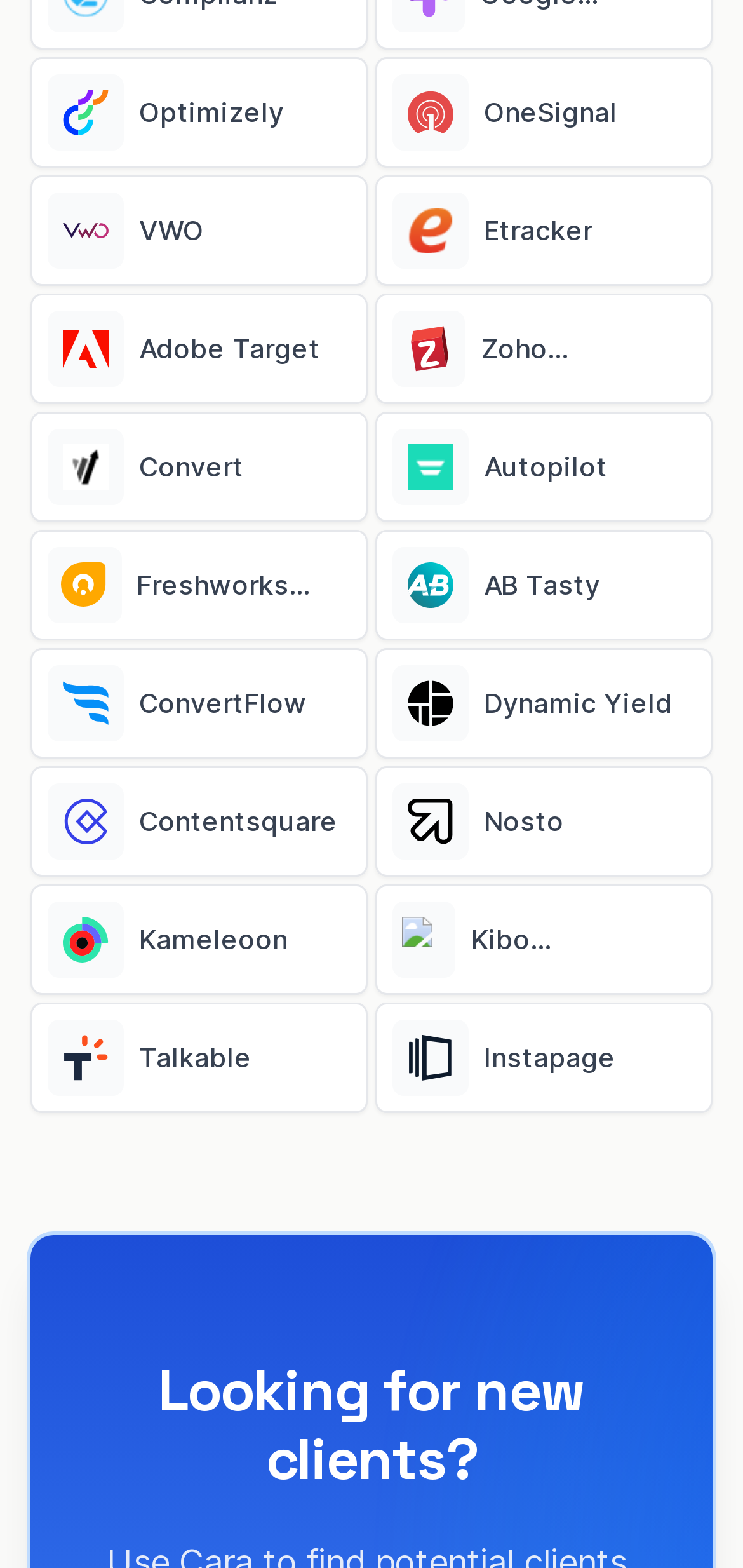Please specify the bounding box coordinates of the area that should be clicked to accomplish the following instruction: "Explore Contentsquare". The coordinates should consist of four float numbers between 0 and 1, i.e., [left, top, right, bottom].

[0.041, 0.489, 0.495, 0.559]